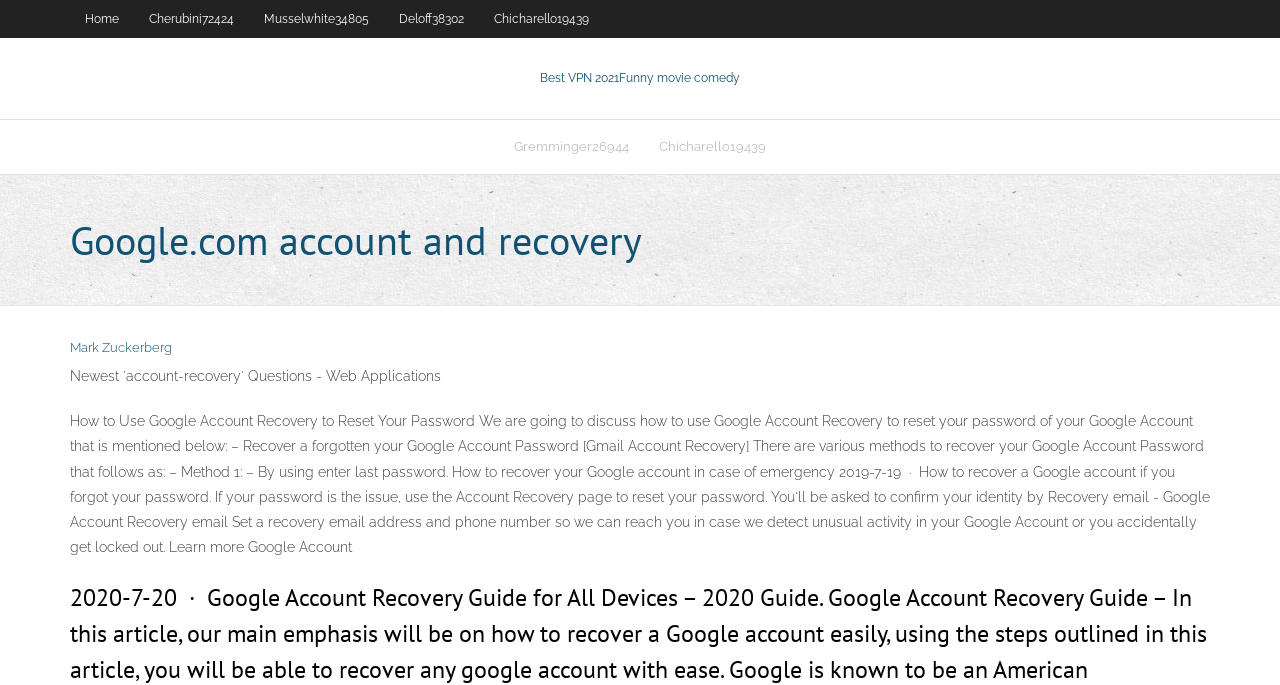Based on the element description: "Mark Zuckerberg", identify the bounding box coordinates for this UI element. The coordinates must be four float numbers between 0 and 1, listed as [left, top, right, bottom].

[0.055, 0.496, 0.134, 0.518]